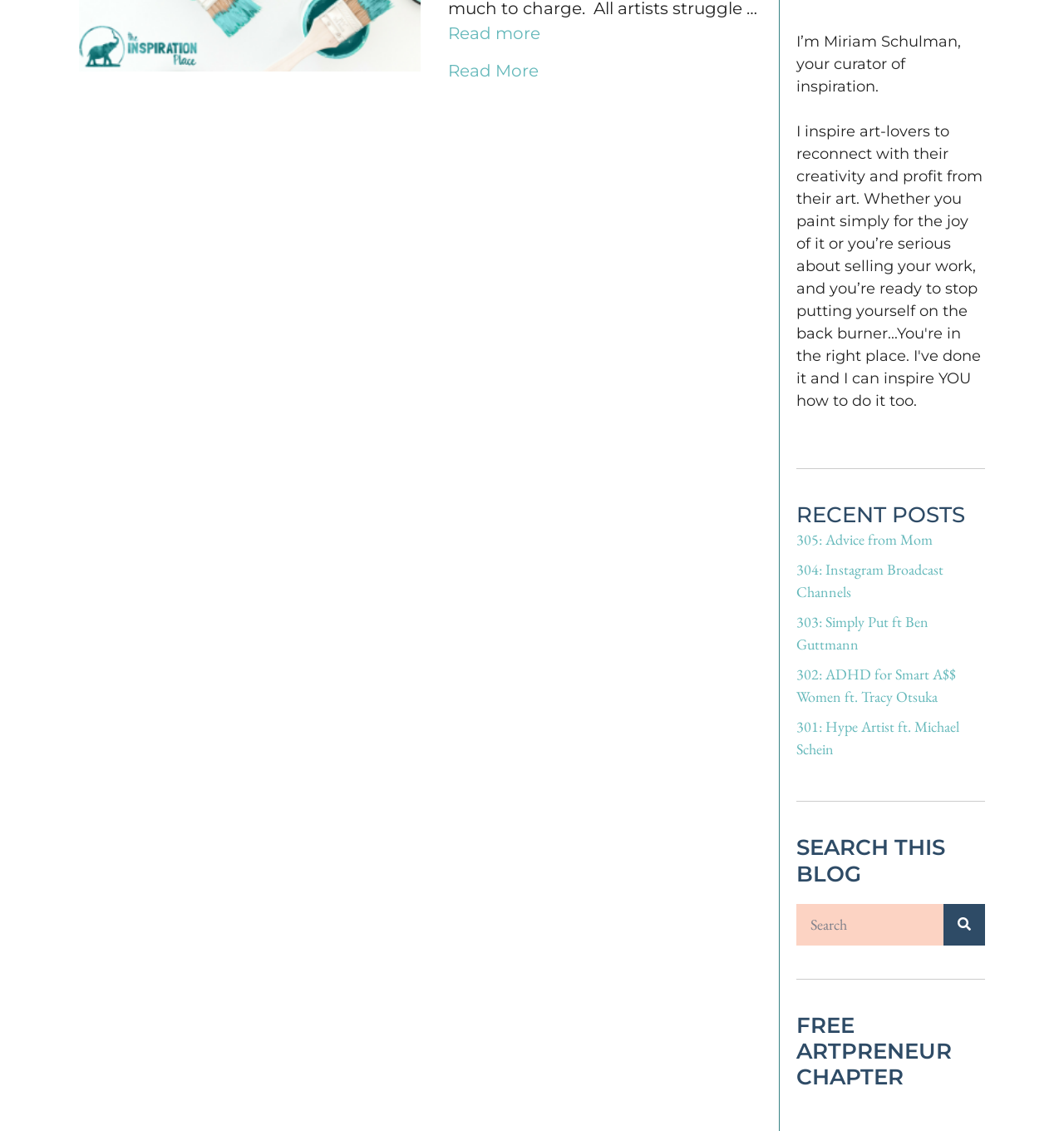From the webpage screenshot, predict the bounding box coordinates (top-left x, top-left y, bottom-right x, bottom-right y) for the UI element described here: Search

[0.887, 0.799, 0.926, 0.836]